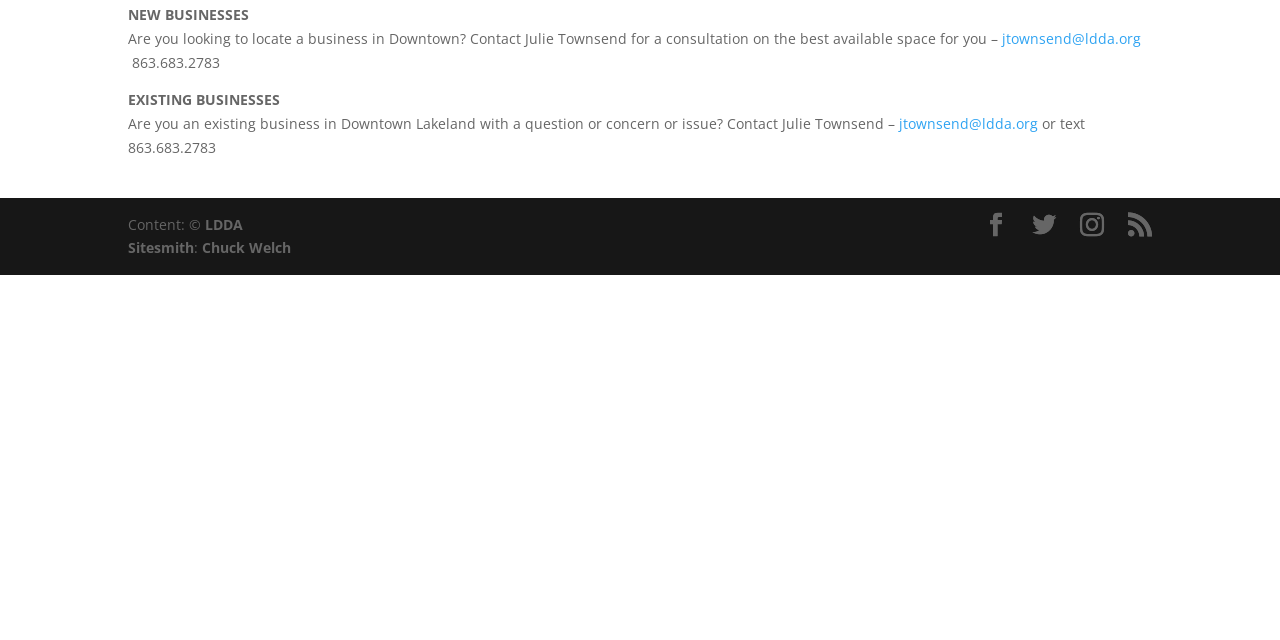Extract the bounding box coordinates for the described element: "Sitesmith". The coordinates should be represented as four float numbers between 0 and 1: [left, top, right, bottom].

[0.1, 0.372, 0.152, 0.402]